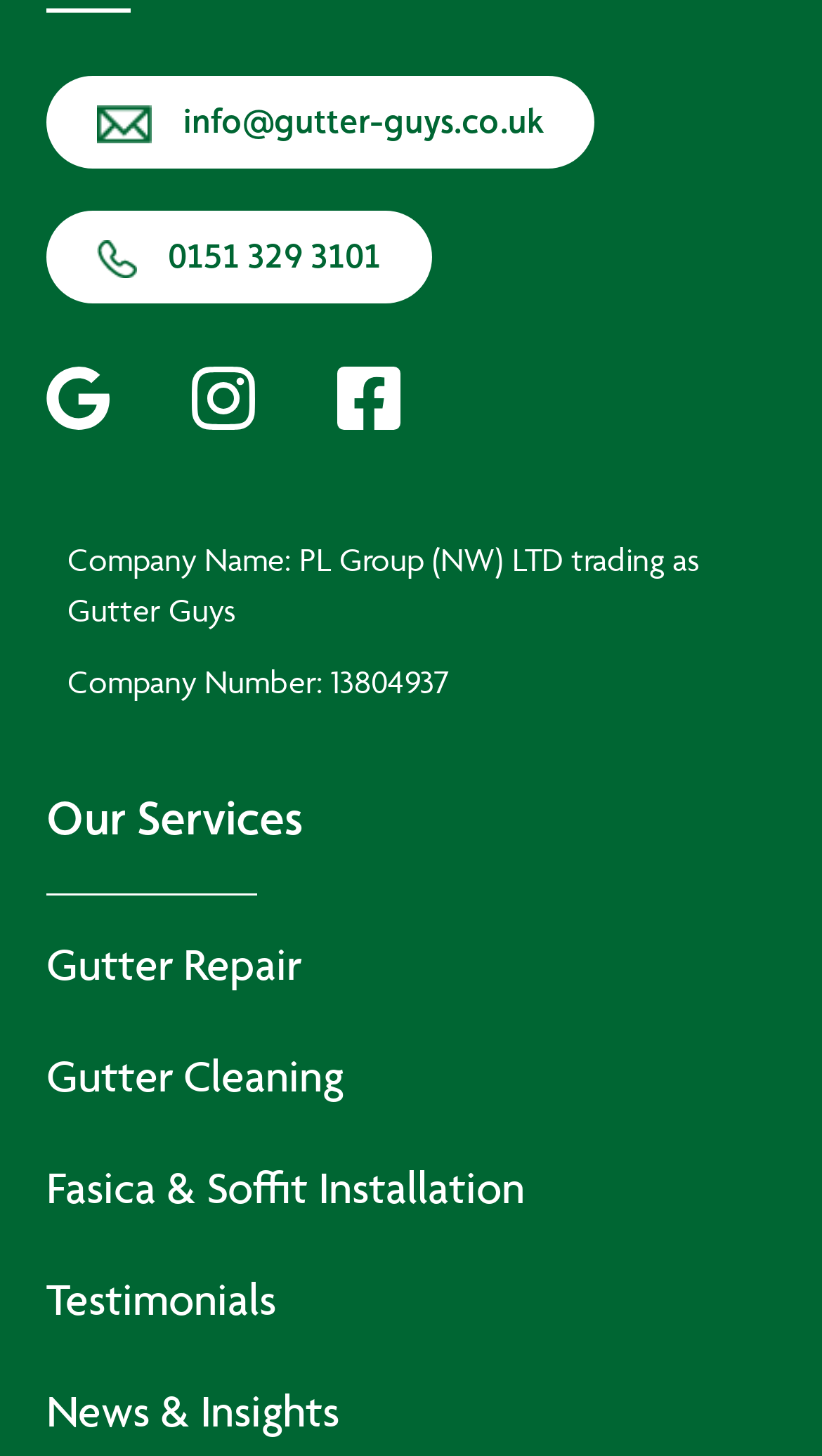What is the company number?
Provide a fully detailed and comprehensive answer to the question.

I found the company number by looking at the StaticText element with the text 'Company Number: 13804937'.